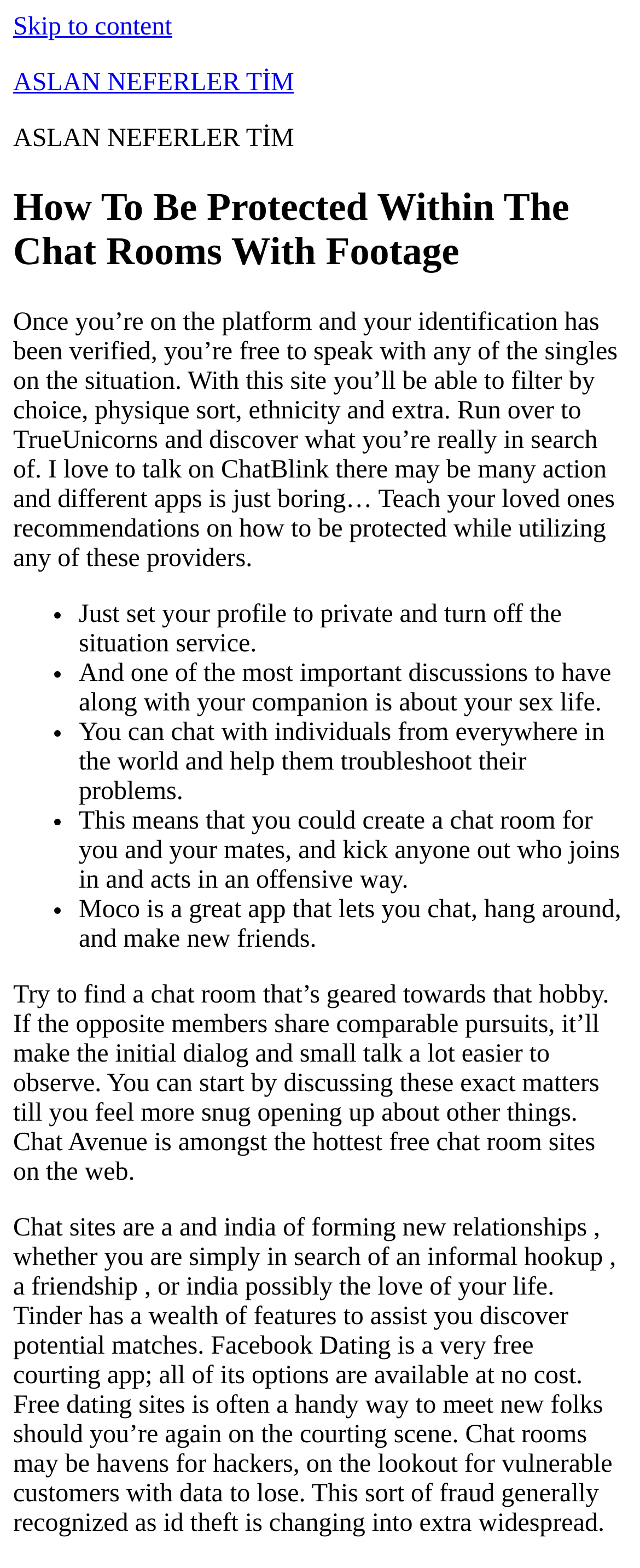What is Moco?
Refer to the image and provide a concise answer in one word or phrase.

A chat app